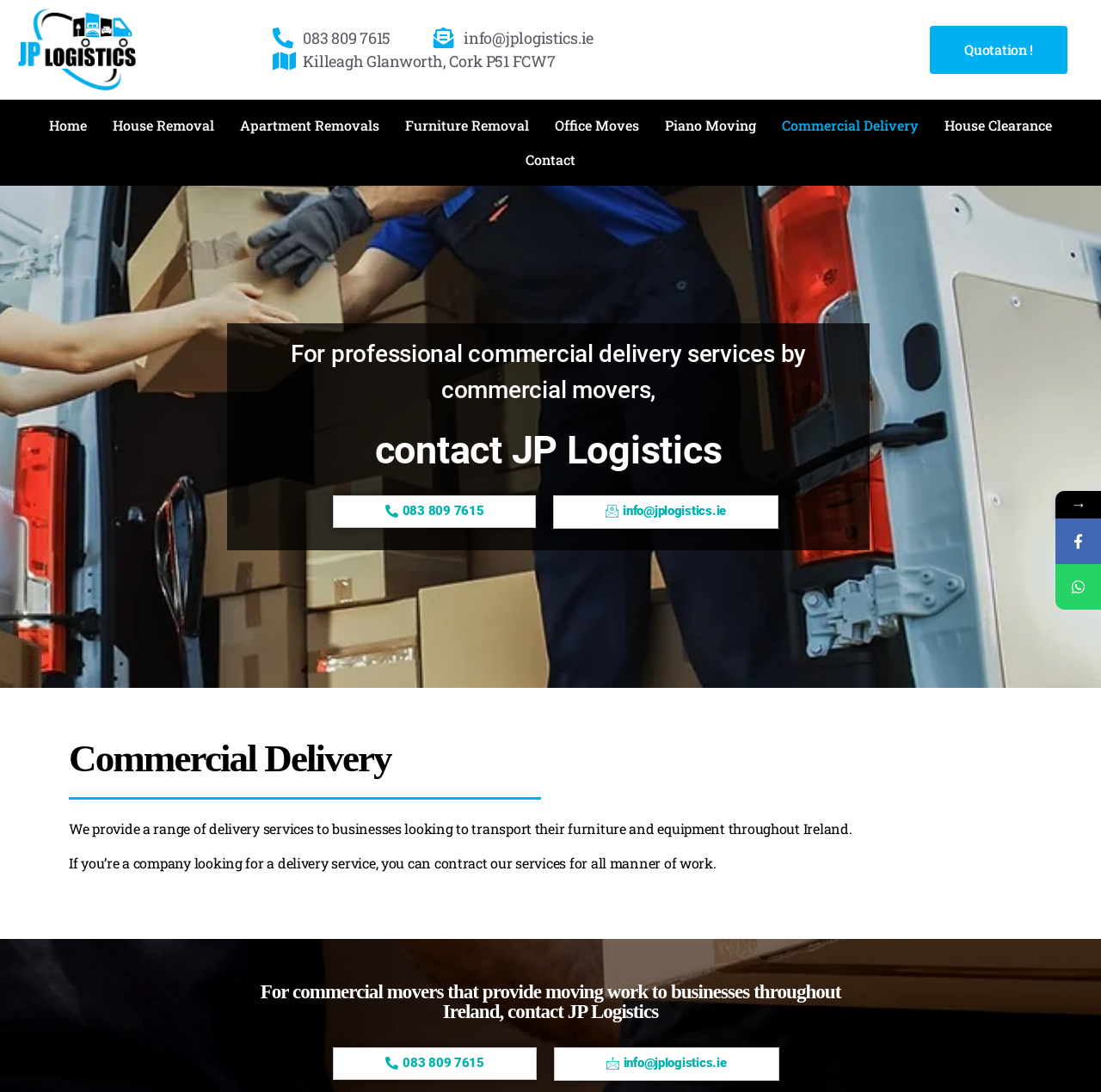Pinpoint the bounding box coordinates of the clickable area necessary to execute the following instruction: "Get a quotation". The coordinates should be given as four float numbers between 0 and 1, namely [left, top, right, bottom].

[0.845, 0.023, 0.97, 0.068]